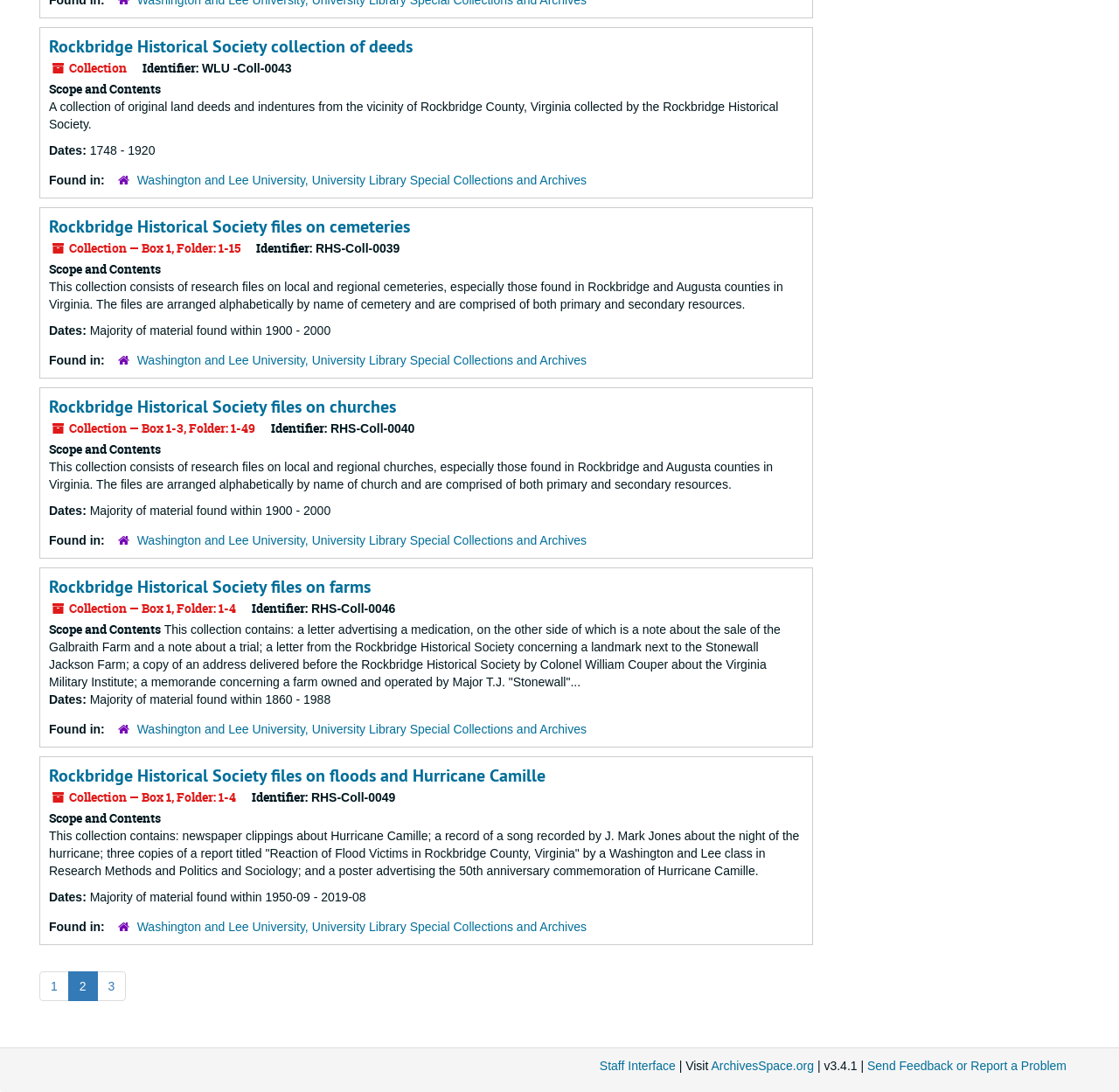Identify the bounding box coordinates of the element that should be clicked to fulfill this task: "Go to Washington and Lee University, University Library Special Collections and Archives". The coordinates should be provided as four float numbers between 0 and 1, i.e., [left, top, right, bottom].

[0.122, 0.158, 0.524, 0.171]